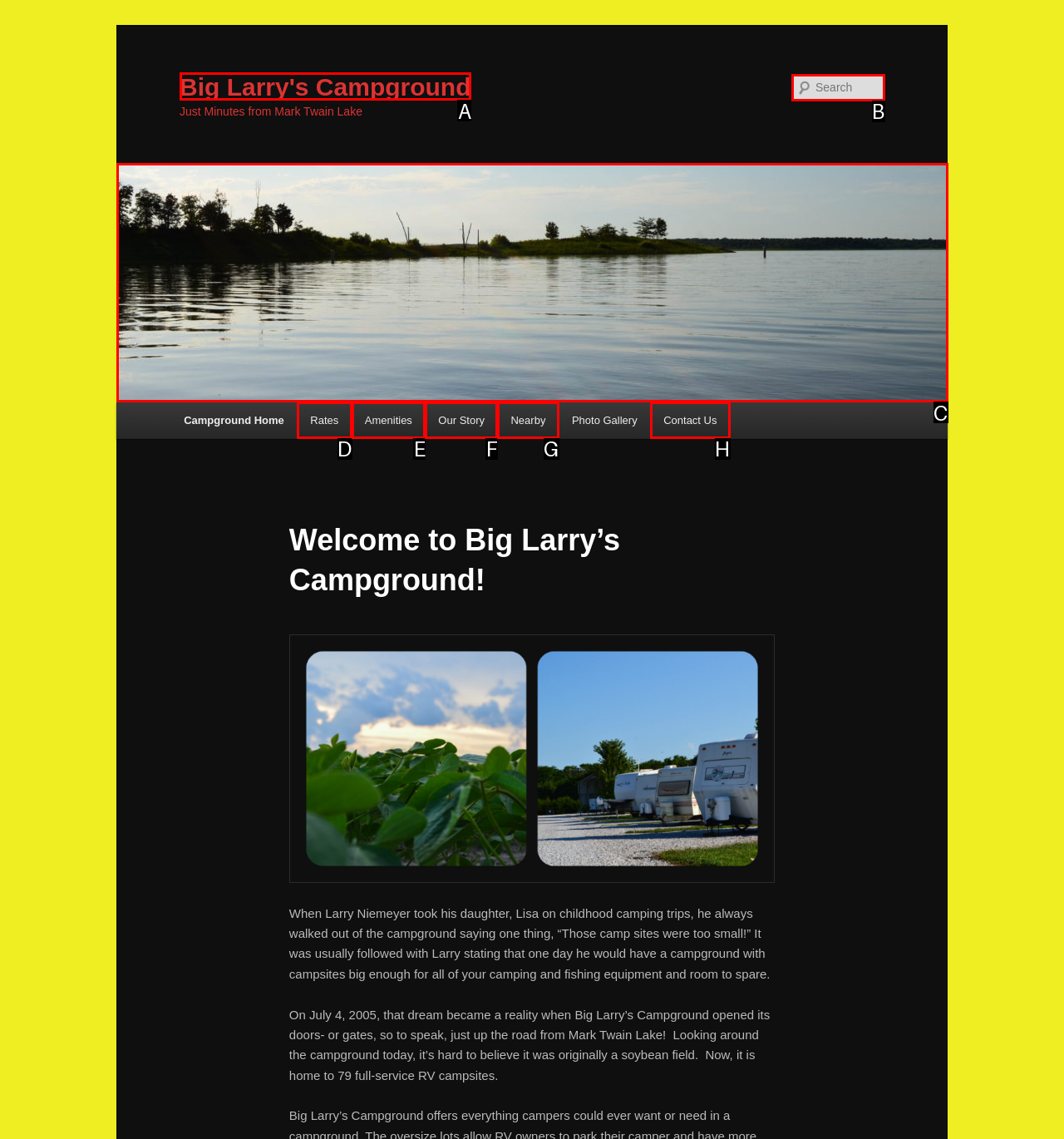Find the HTML element that matches the description provided: parent_node: Search name="s" placeholder="Search"
Answer using the corresponding option letter.

B